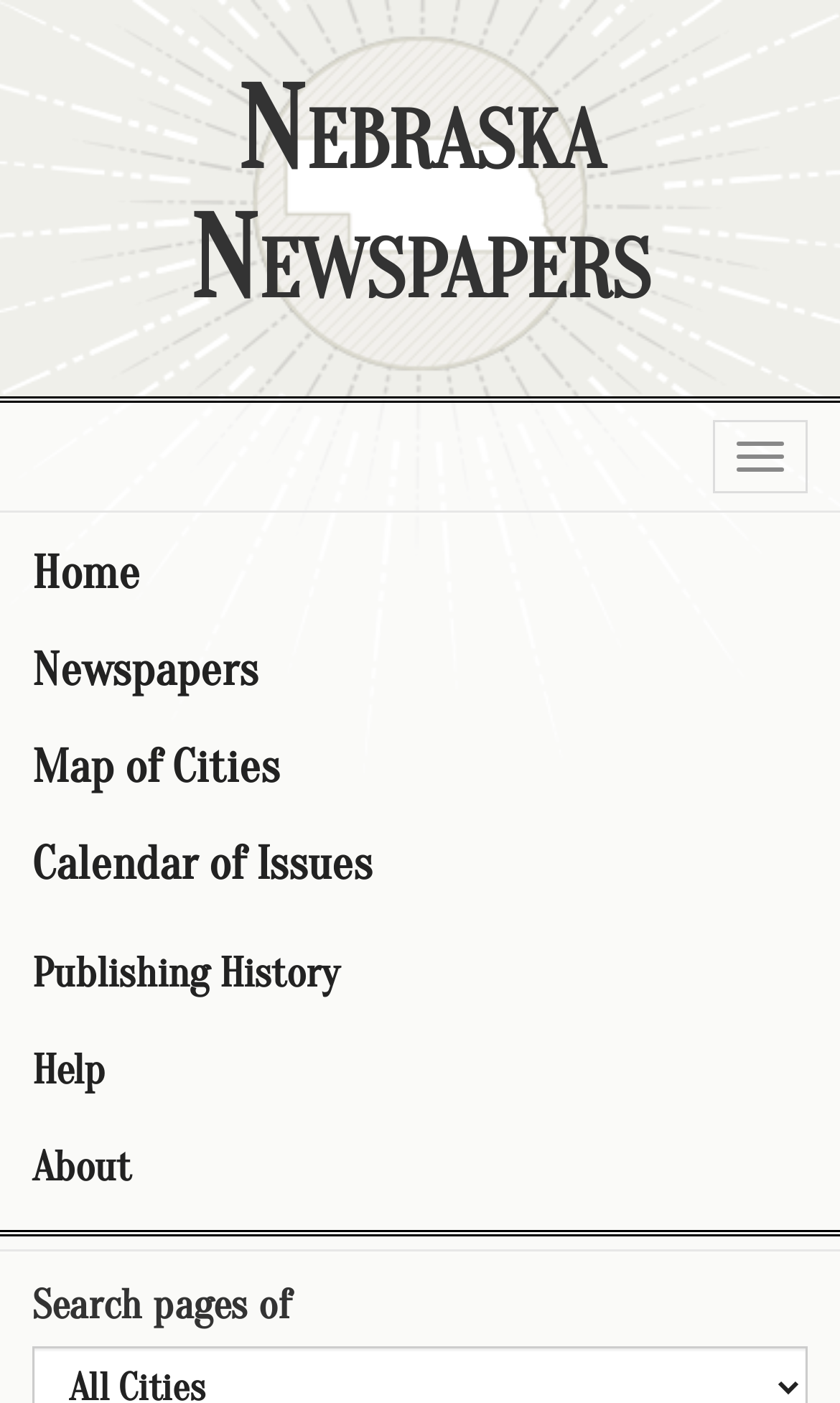How many links are in the navigation menu?
Provide a comprehensive and detailed answer to the question.

I counted the number of link elements in the navigation menu, which are 'Home', 'Newspapers', 'Map of Cities', 'Calendar of Issues', 'Publishing History', 'Help', and 'About'.